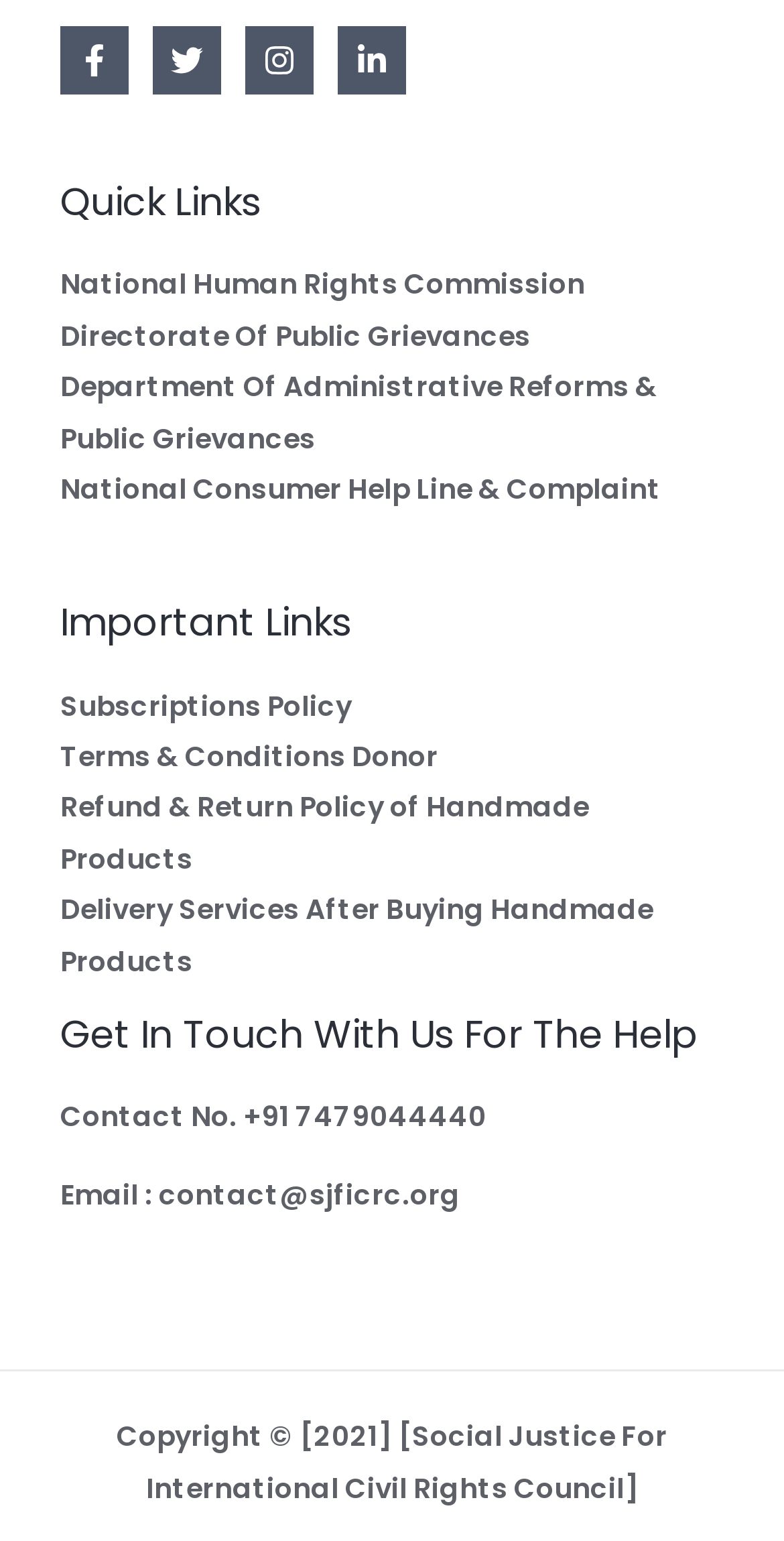Pinpoint the bounding box coordinates of the area that must be clicked to complete this instruction: "Check Instagram".

[0.313, 0.017, 0.4, 0.062]